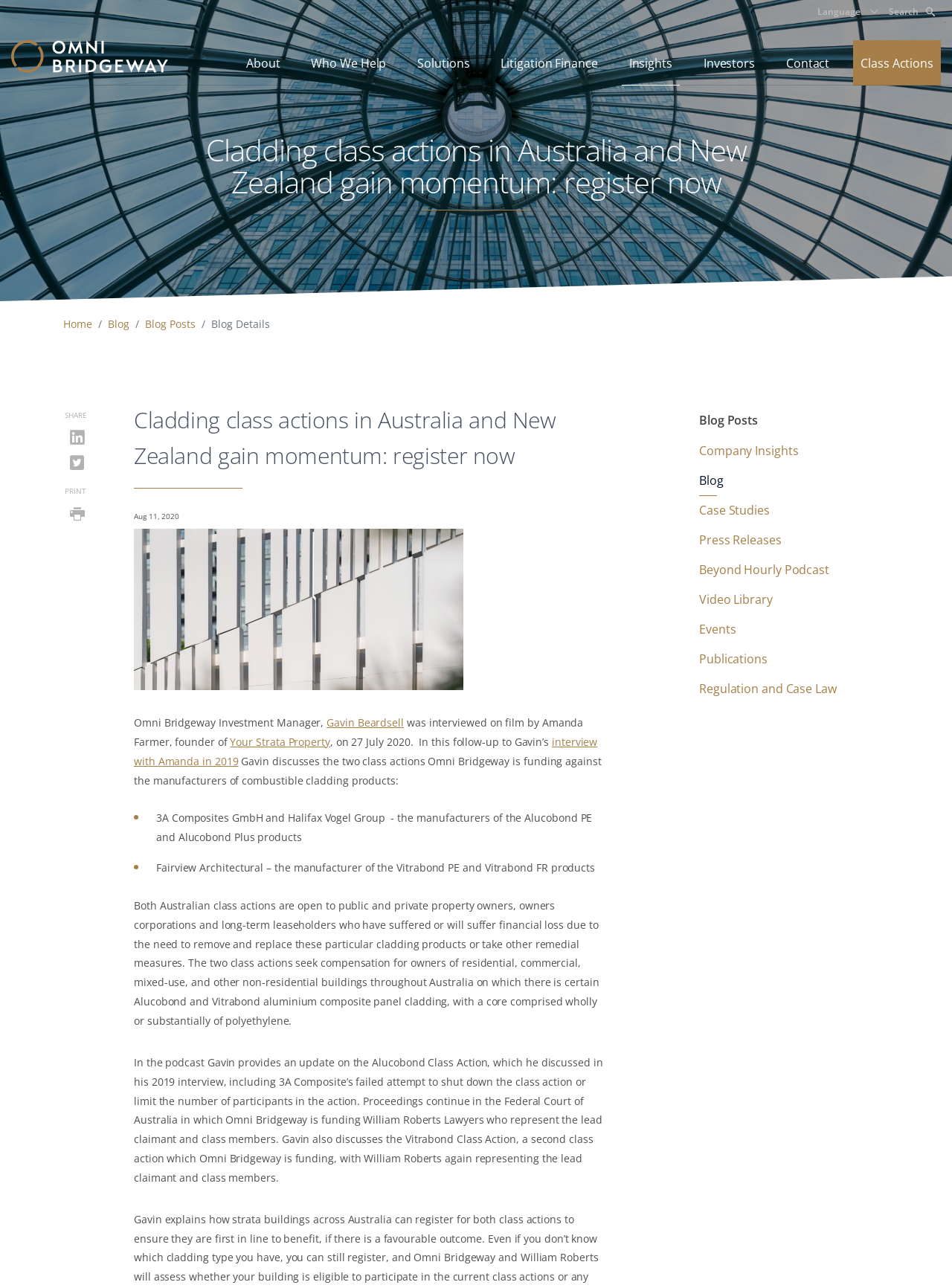Provide a one-word or one-phrase answer to the question:
Who is the founder of Your Strata Property?

Amanda Farmer